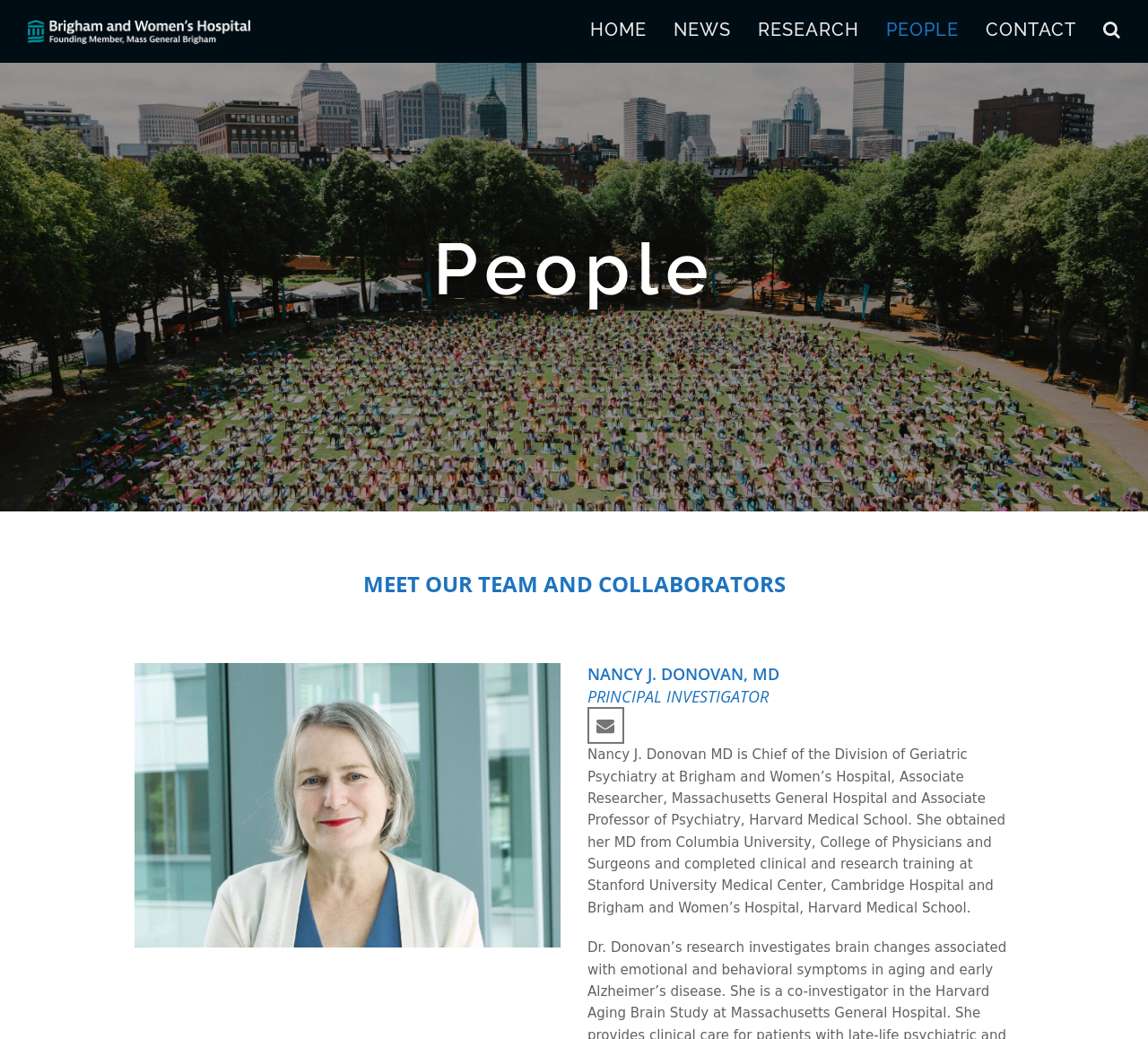Please identify the bounding box coordinates of the clickable area that will allow you to execute the instruction: "view news".

[0.575, 0.009, 0.648, 0.052]